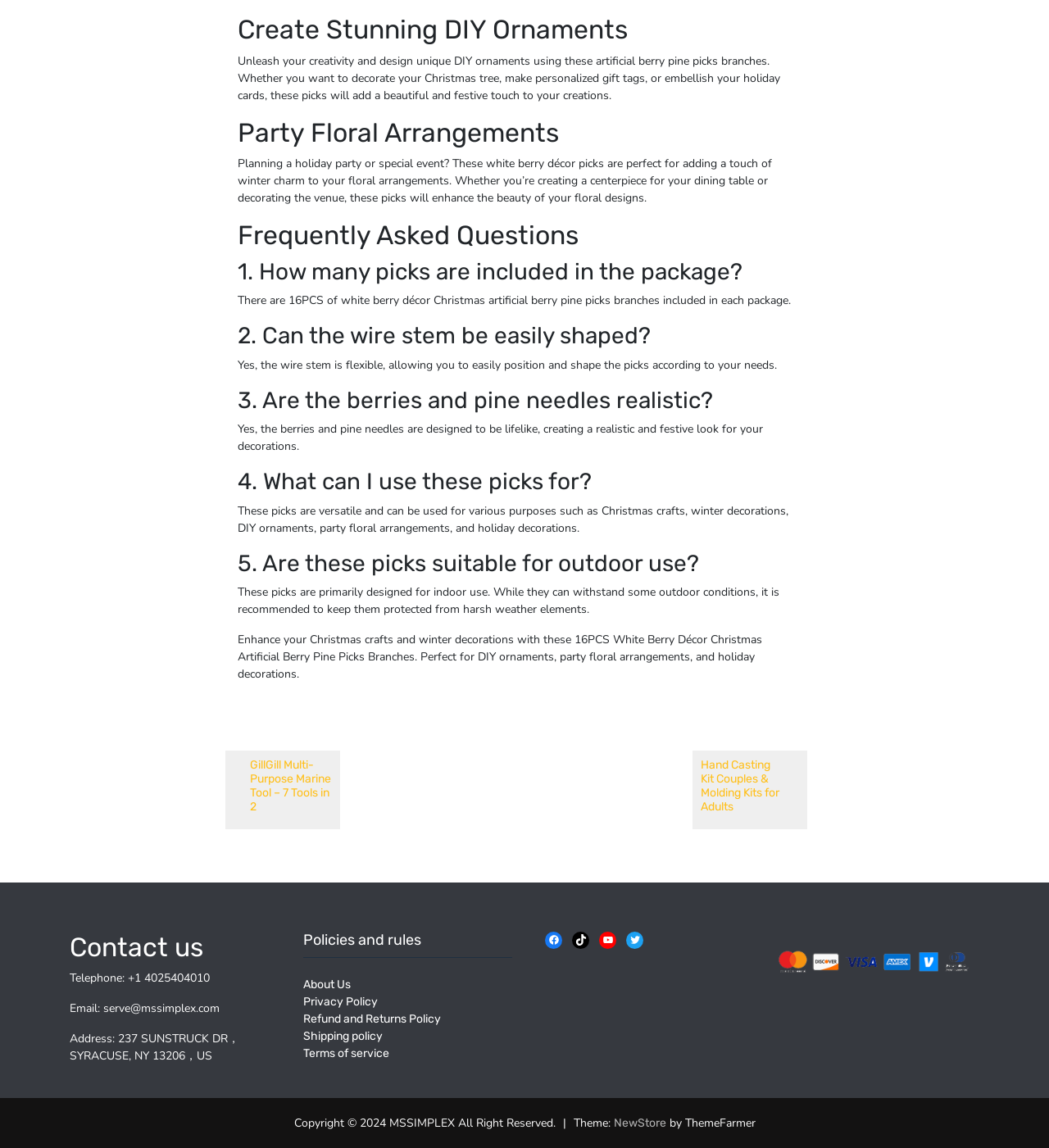Provide a brief response in the form of a single word or phrase:
What is the primary use of the wire stem?

To position and shape the picks